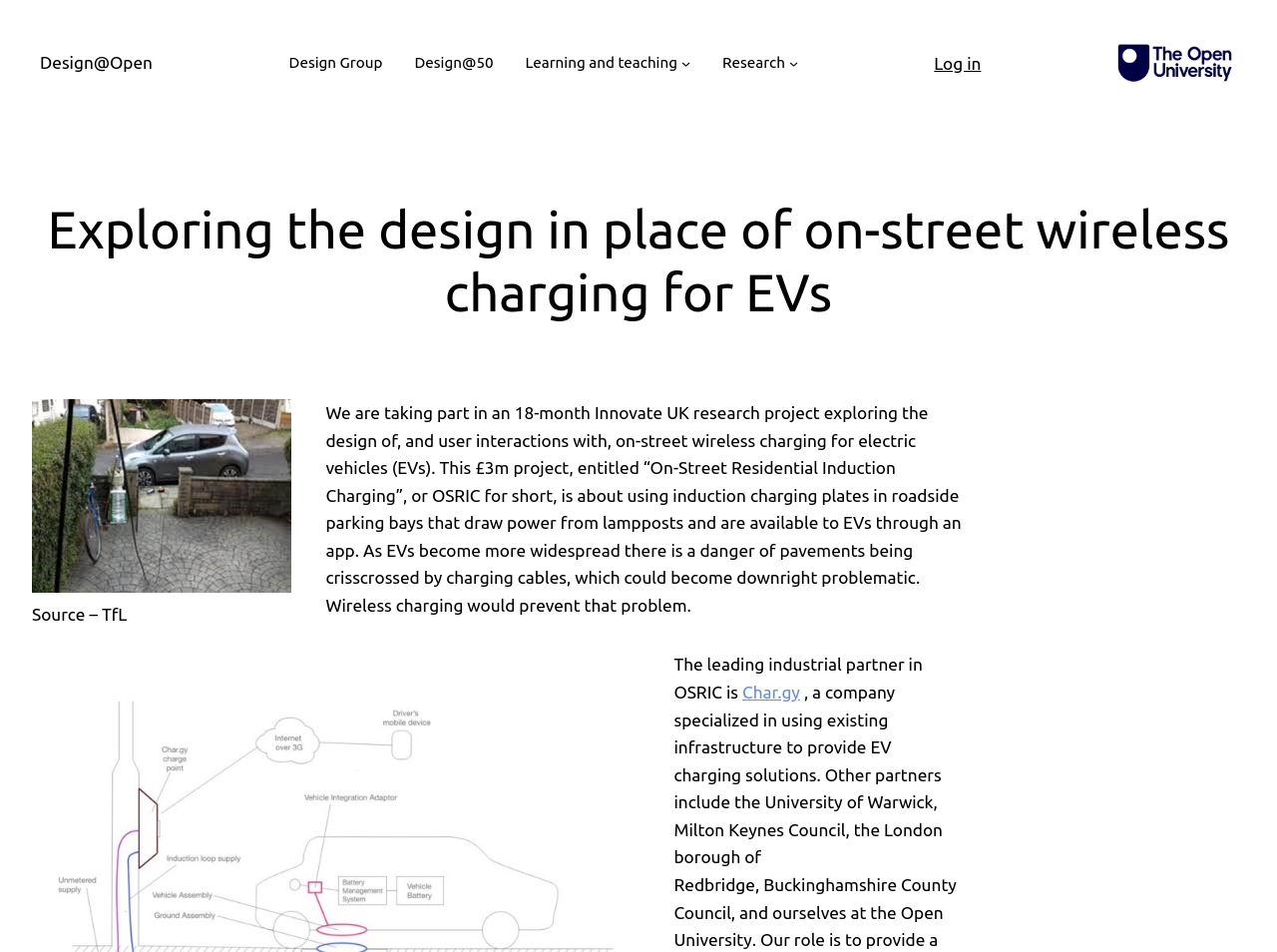Find the bounding box coordinates of the element you need to click on to perform this action: 'Click on Design@Open link'. The coordinates should be represented by four float values between 0 and 1, in the format [left, top, right, bottom].

[0.031, 0.056, 0.12, 0.076]